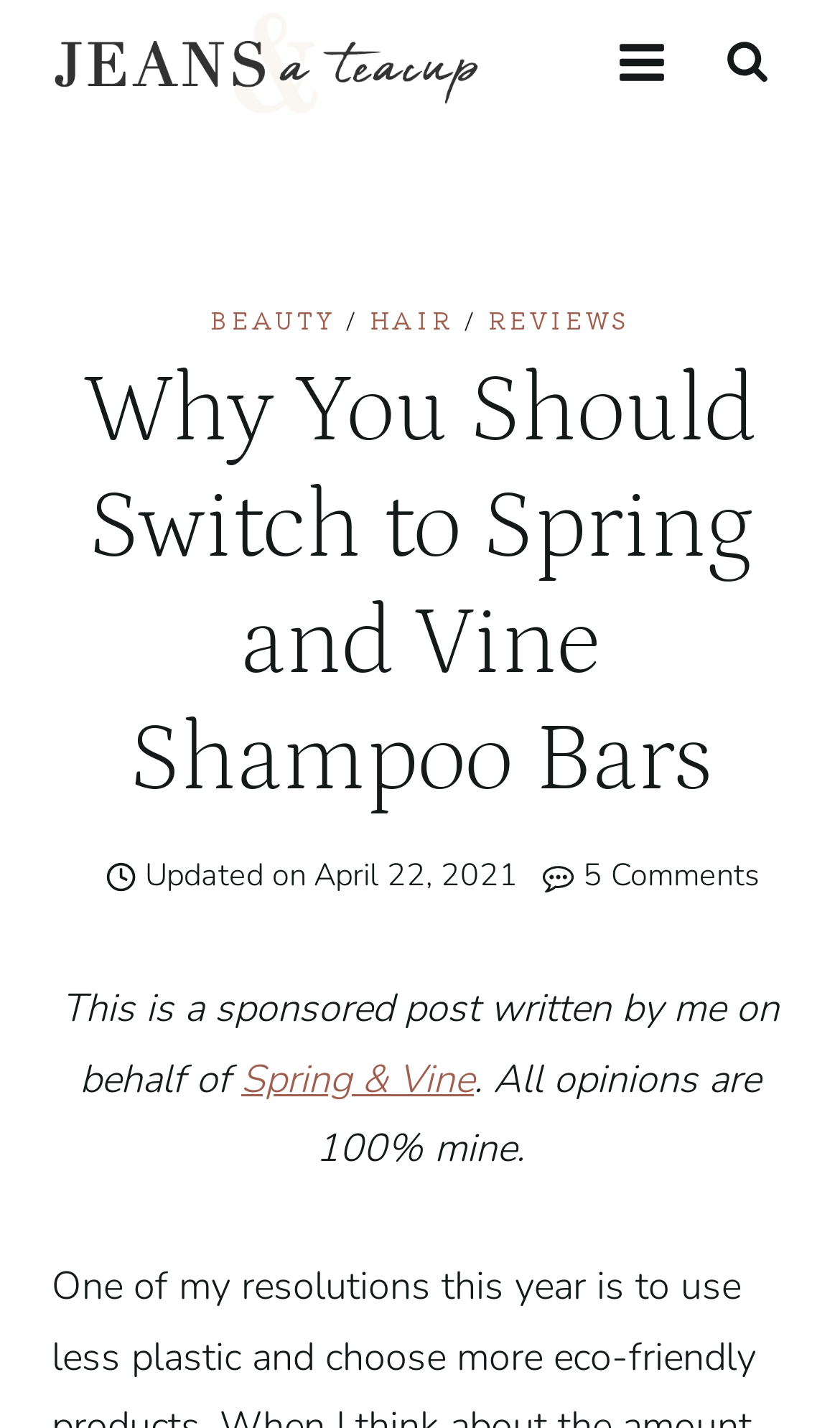How many comments are there on the article?
Please provide a comprehensive answer based on the visual information in the image.

The number of comments can be found by looking at the link '5 Comments' which is located near the image 'Comments'.